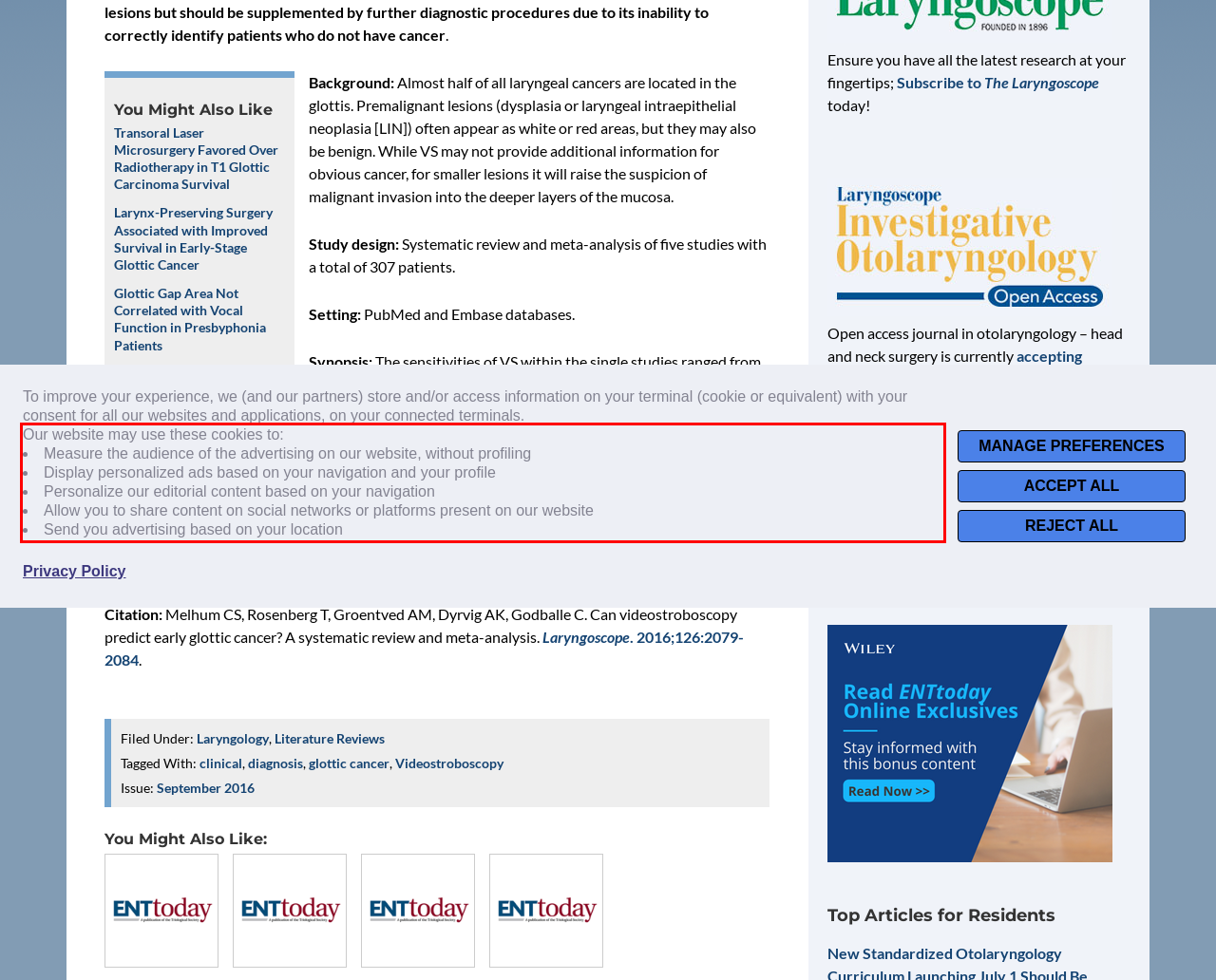You have a screenshot of a webpage, and there is a red bounding box around a UI element. Utilize OCR to extract the text within this red bounding box.

Our website may use these cookies to: Measure the audience of the advertising on our website, without profiling Display personalized ads based on your navigation and your profile Personalize our editorial content based on your navigation Allow you to share content on social networks or platforms present on our website Send you advertising based on your location